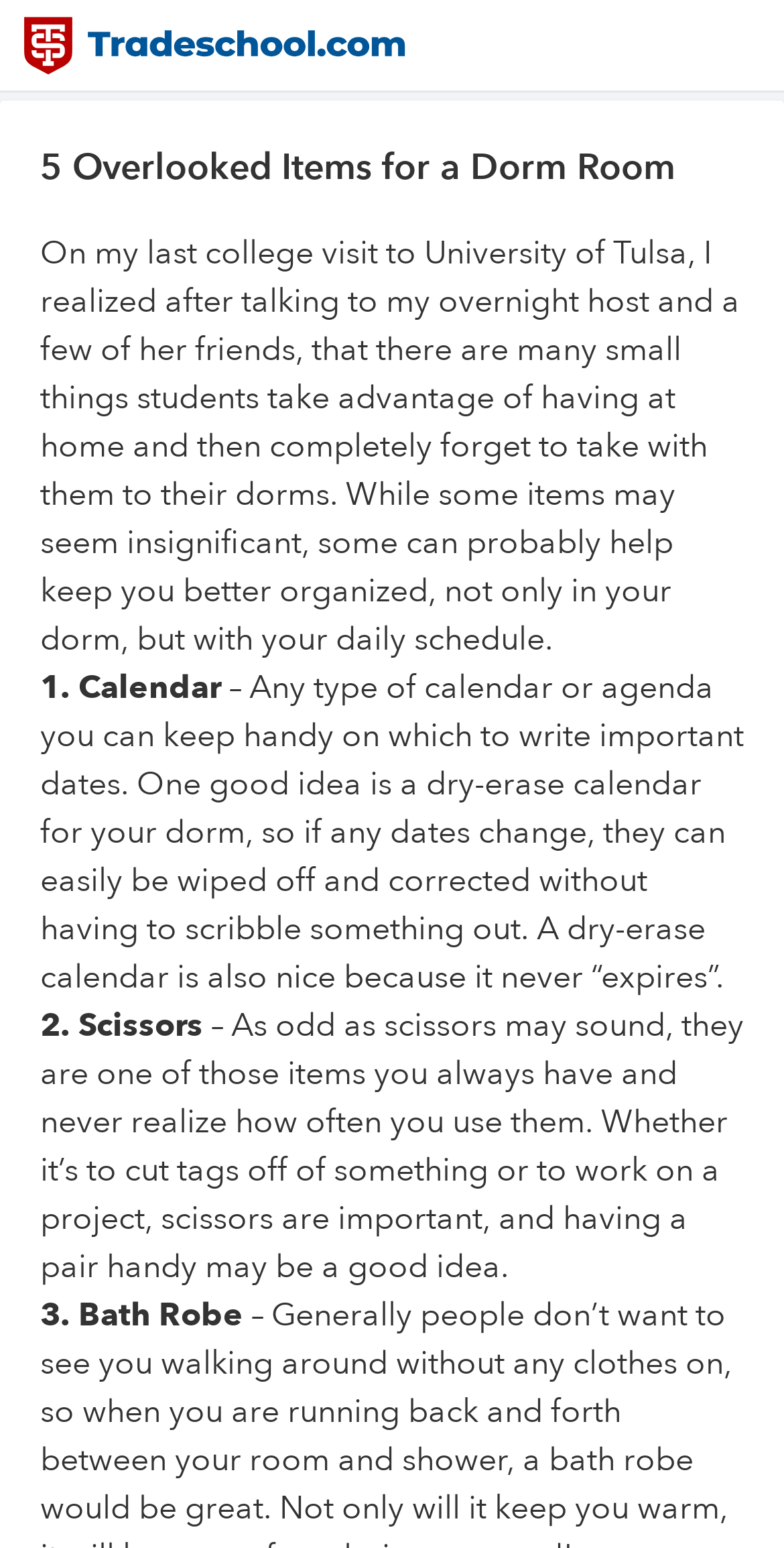What type of calendar is recommended for a dorm room?
Please provide a comprehensive answer to the question based on the webpage screenshot.

The article recommends using a dry-erase calendar for a dorm room, as it can be easily wiped off and corrected if dates change, and it never expires.